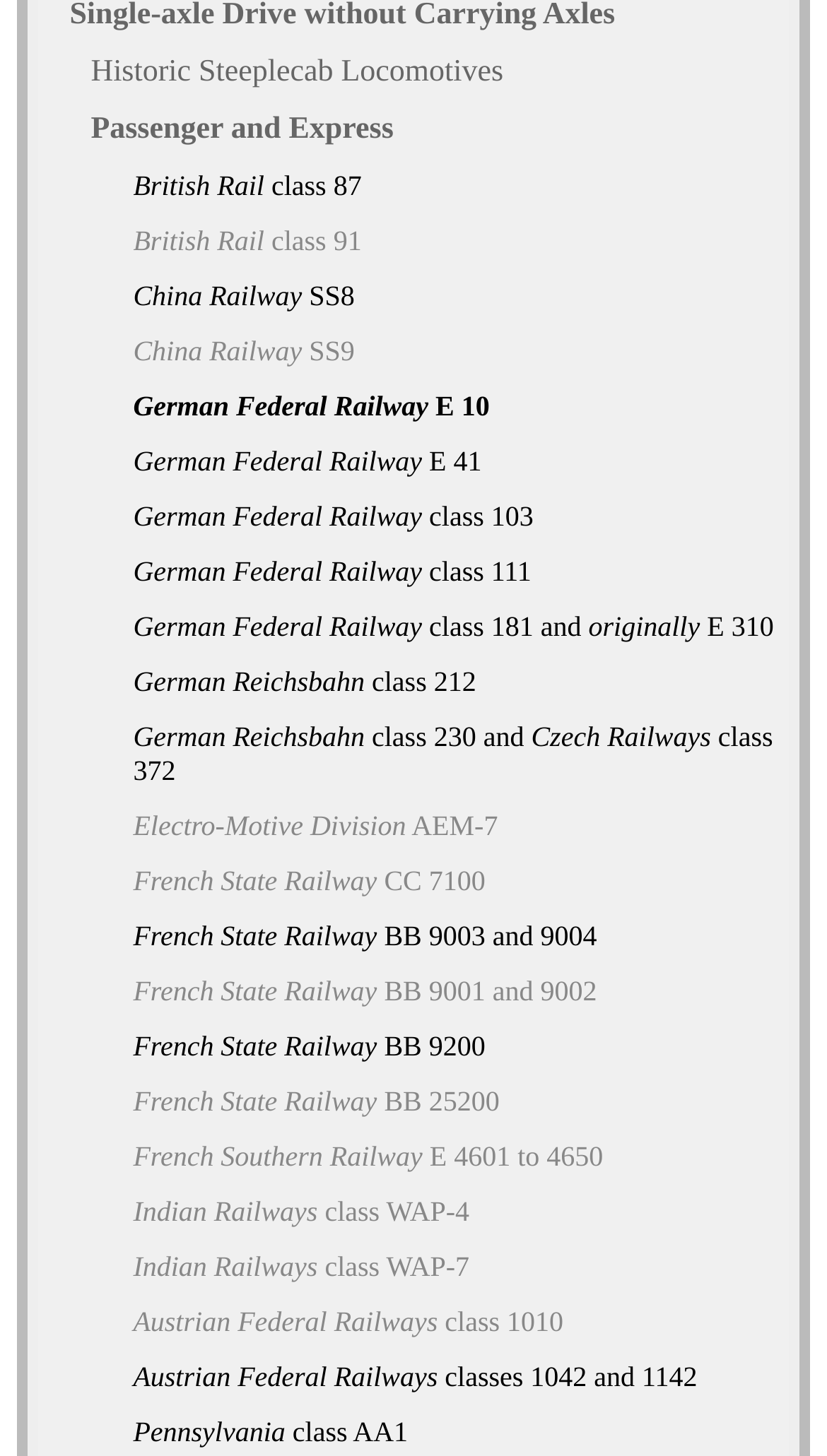Find the bounding box coordinates for the area that must be clicked to perform this action: "Learn about British Rail class 87".

[0.148, 0.11, 0.954, 0.147]